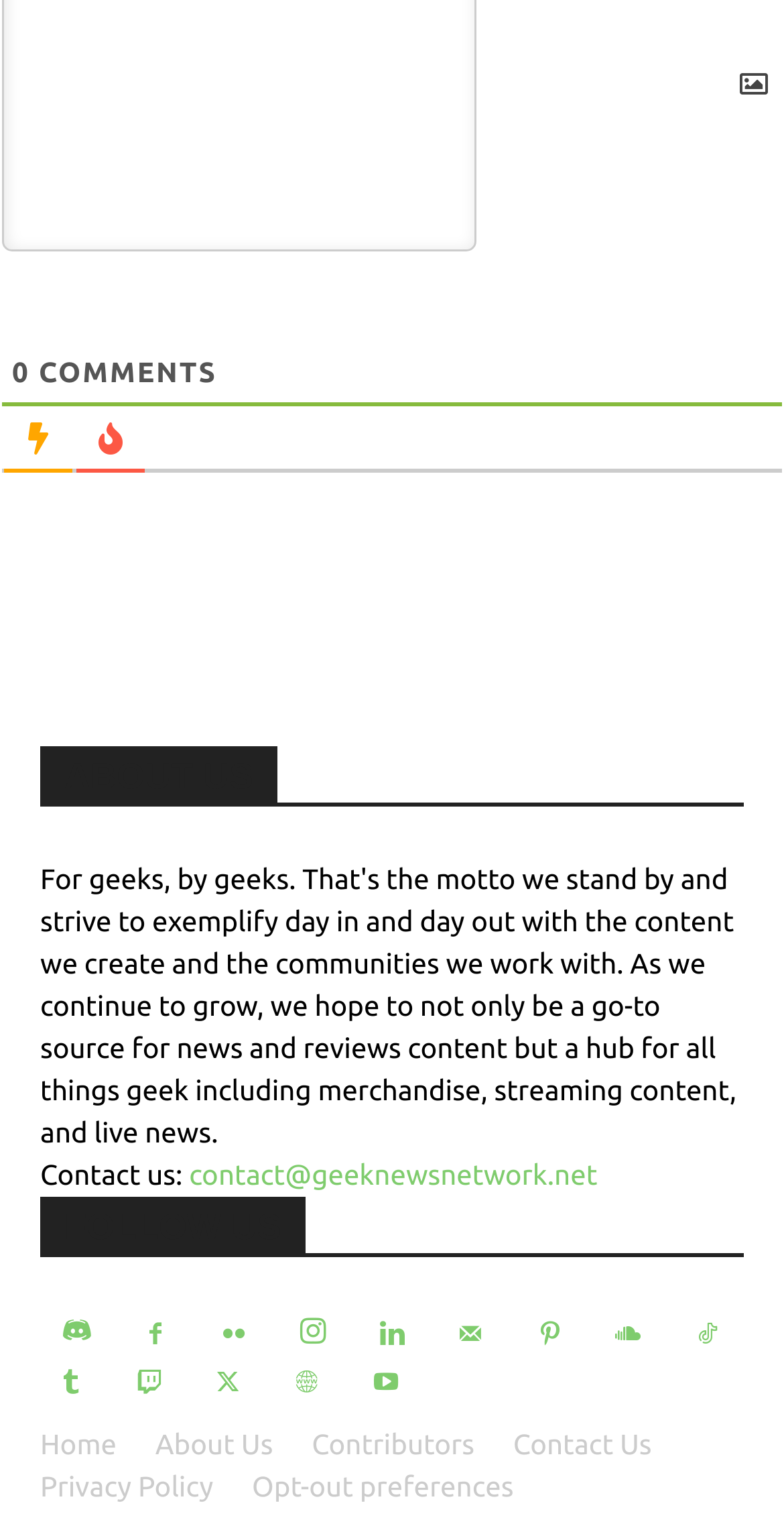Determine the bounding box coordinates for the area that needs to be clicked to fulfill this task: "Follow on Facebook". The coordinates must be given as four float numbers between 0 and 1, i.e., [left, top, right, bottom].

[0.16, 0.859, 0.236, 0.891]